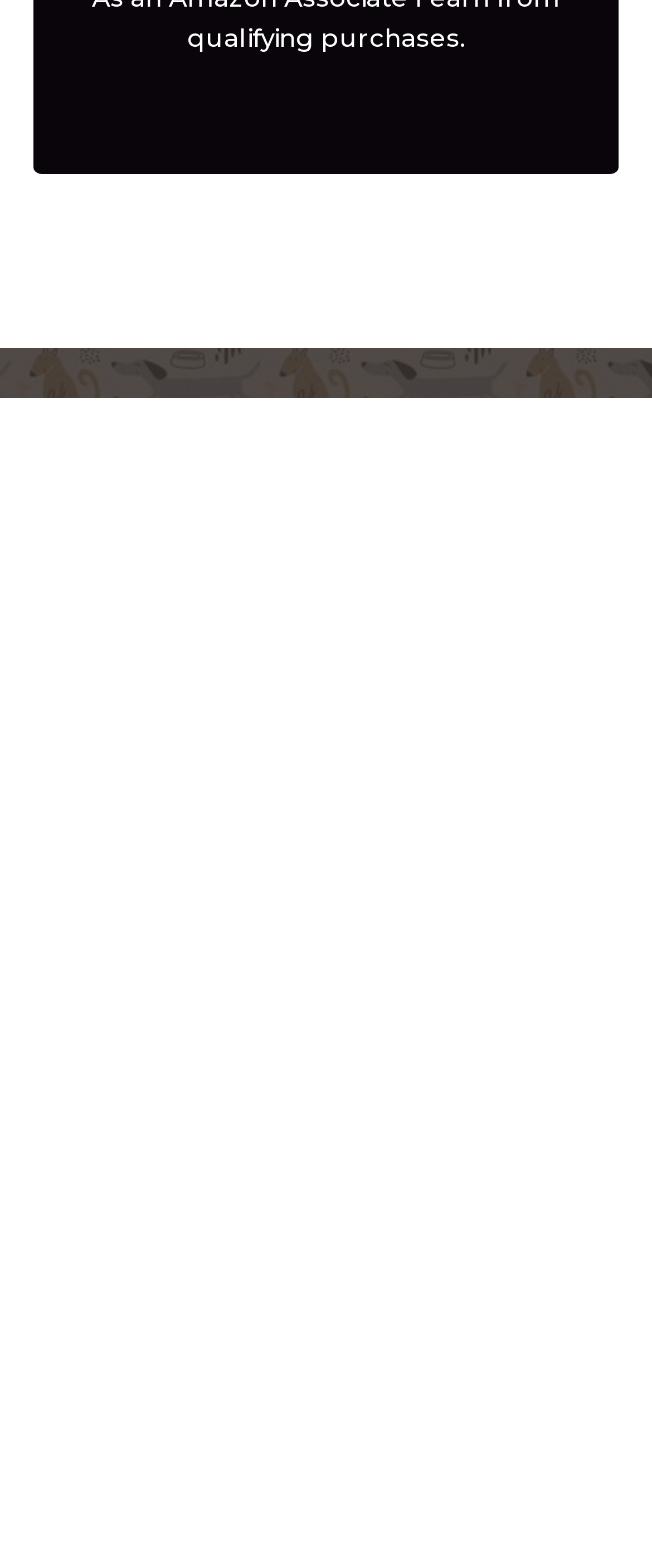Provide your answer in a single word or phrase: 
What is the topic of the second related post?

Bark Collar